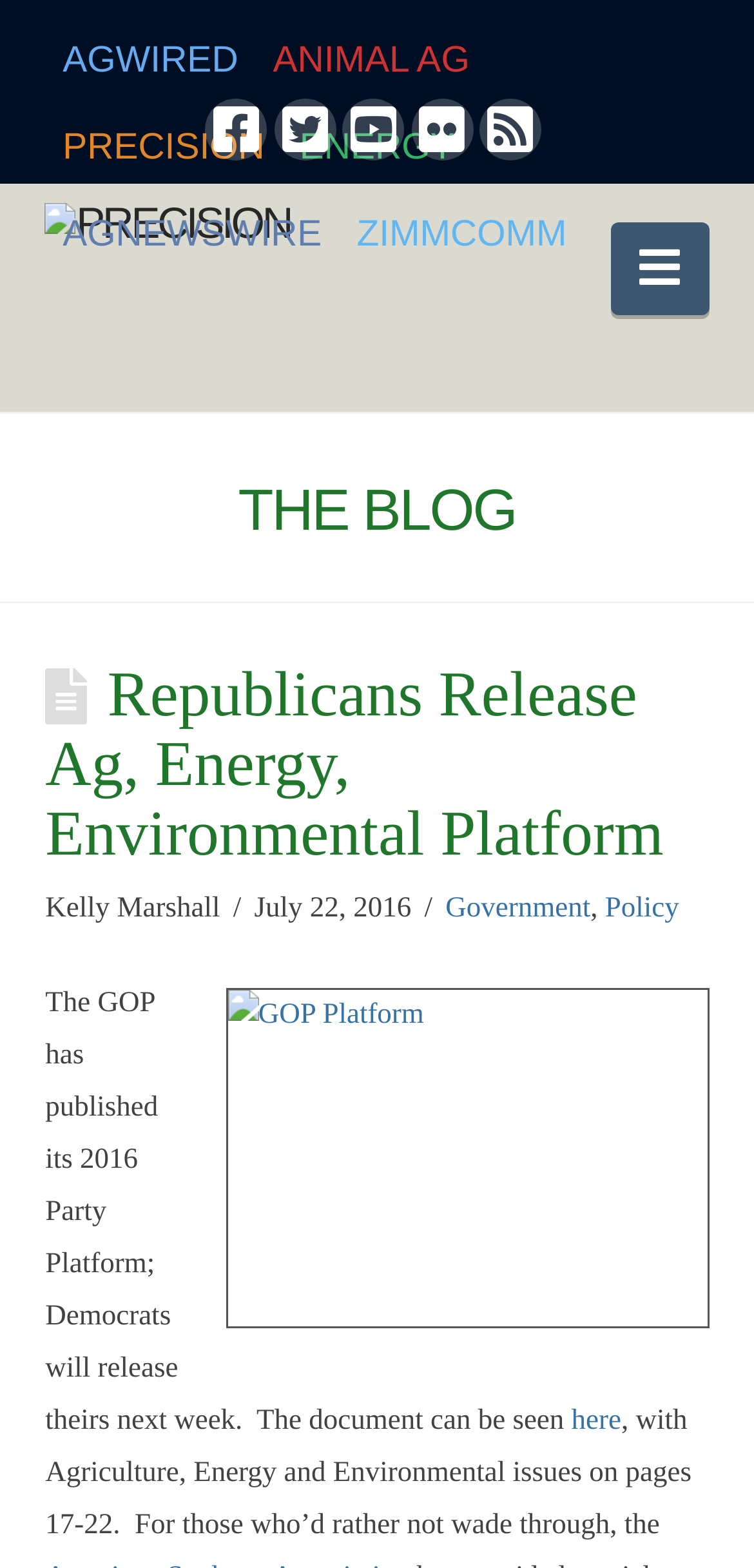Please find the bounding box coordinates of the element that needs to be clicked to perform the following instruction: "Visit Facebook page". The bounding box coordinates should be four float numbers between 0 and 1, represented as [left, top, right, bottom].

[0.273, 0.063, 0.355, 0.102]